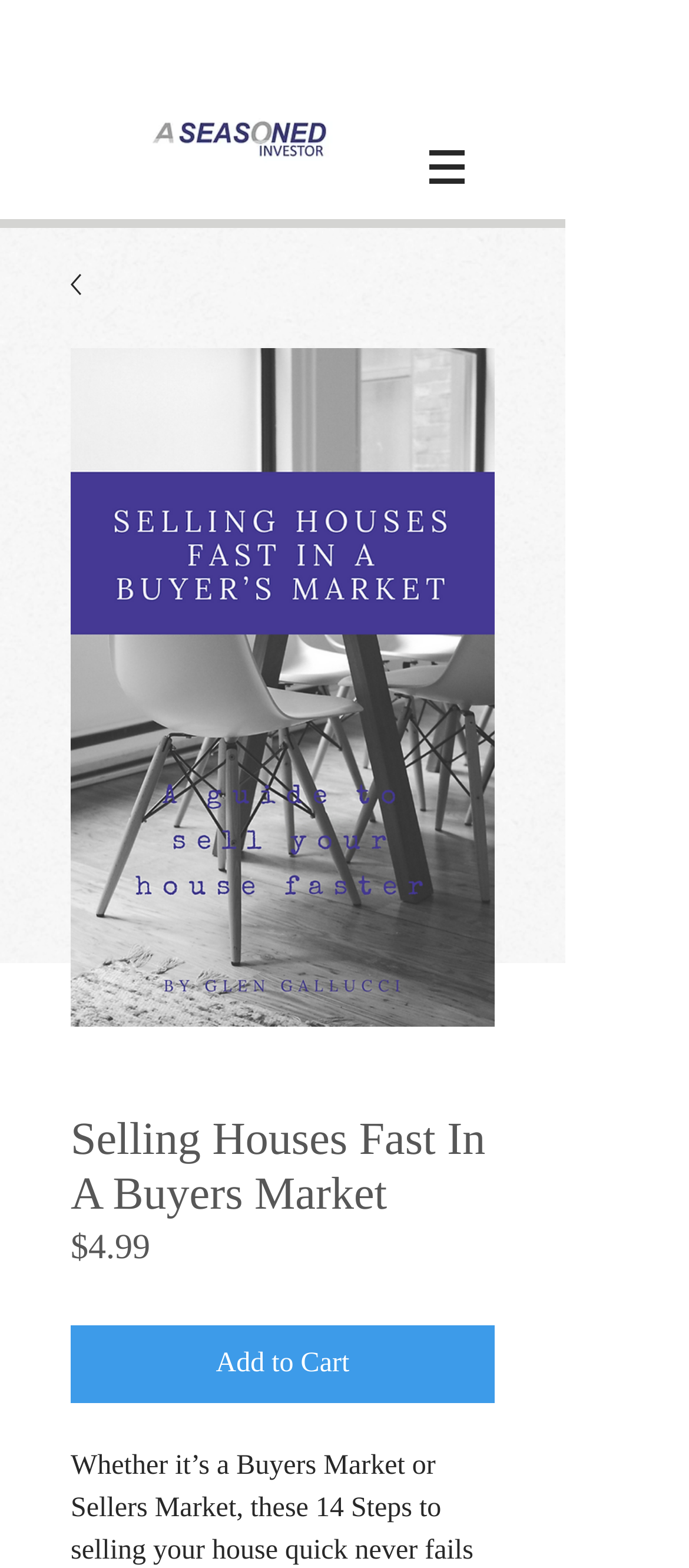Please determine the bounding box coordinates for the UI element described here. Use the format (top-left x, top-left y, bottom-right x, bottom-right y) with values bounded between 0 and 1: Add to Cart

[0.103, 0.846, 0.718, 0.895]